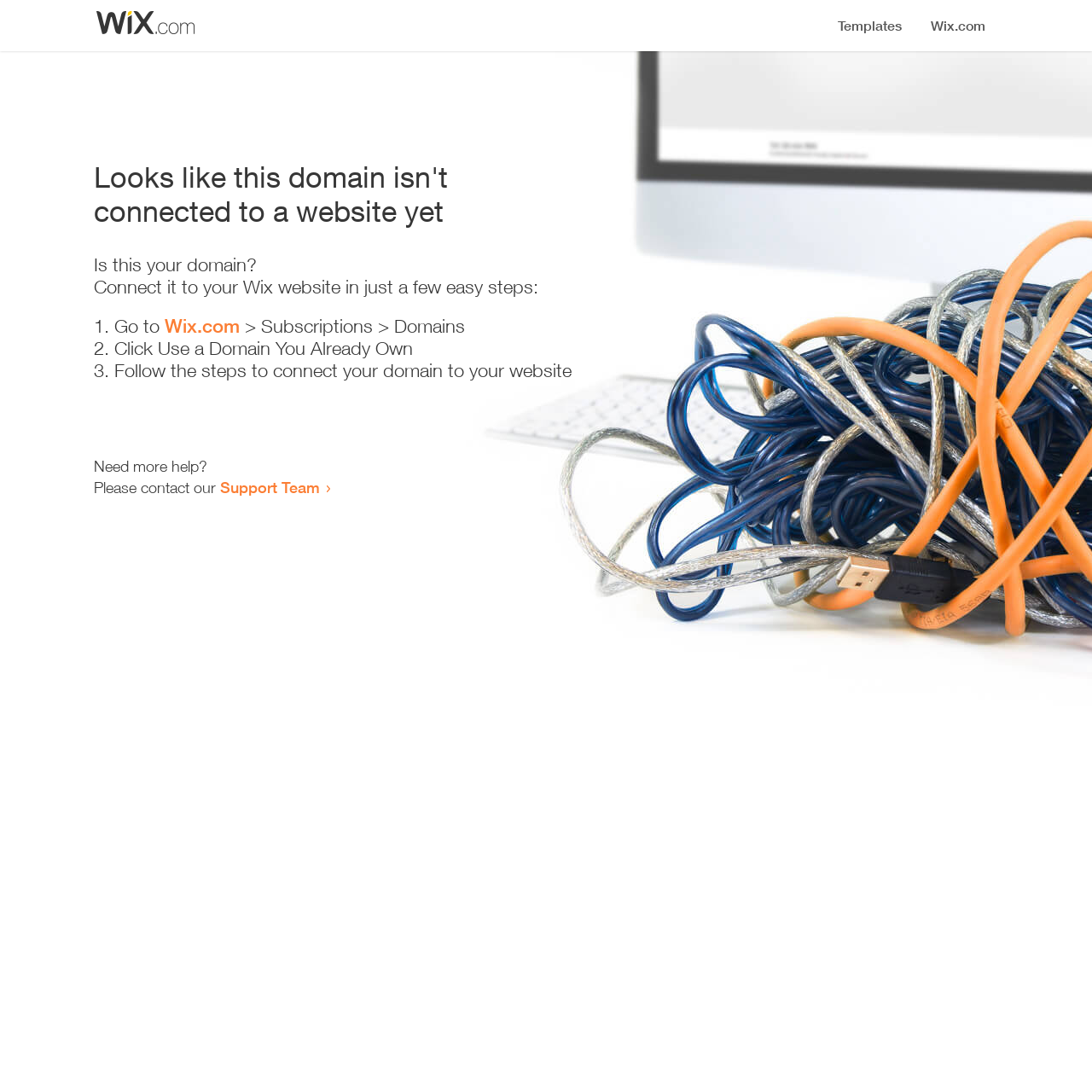How many steps are required to connect the domain to a website?
Please give a detailed answer to the question using the information shown in the image.

The webpage provides a list of instructions to connect the domain to a website, which consists of three steps: going to Wix.com, clicking 'Use a Domain You Already Own', and following the steps to connect the domain to the website.